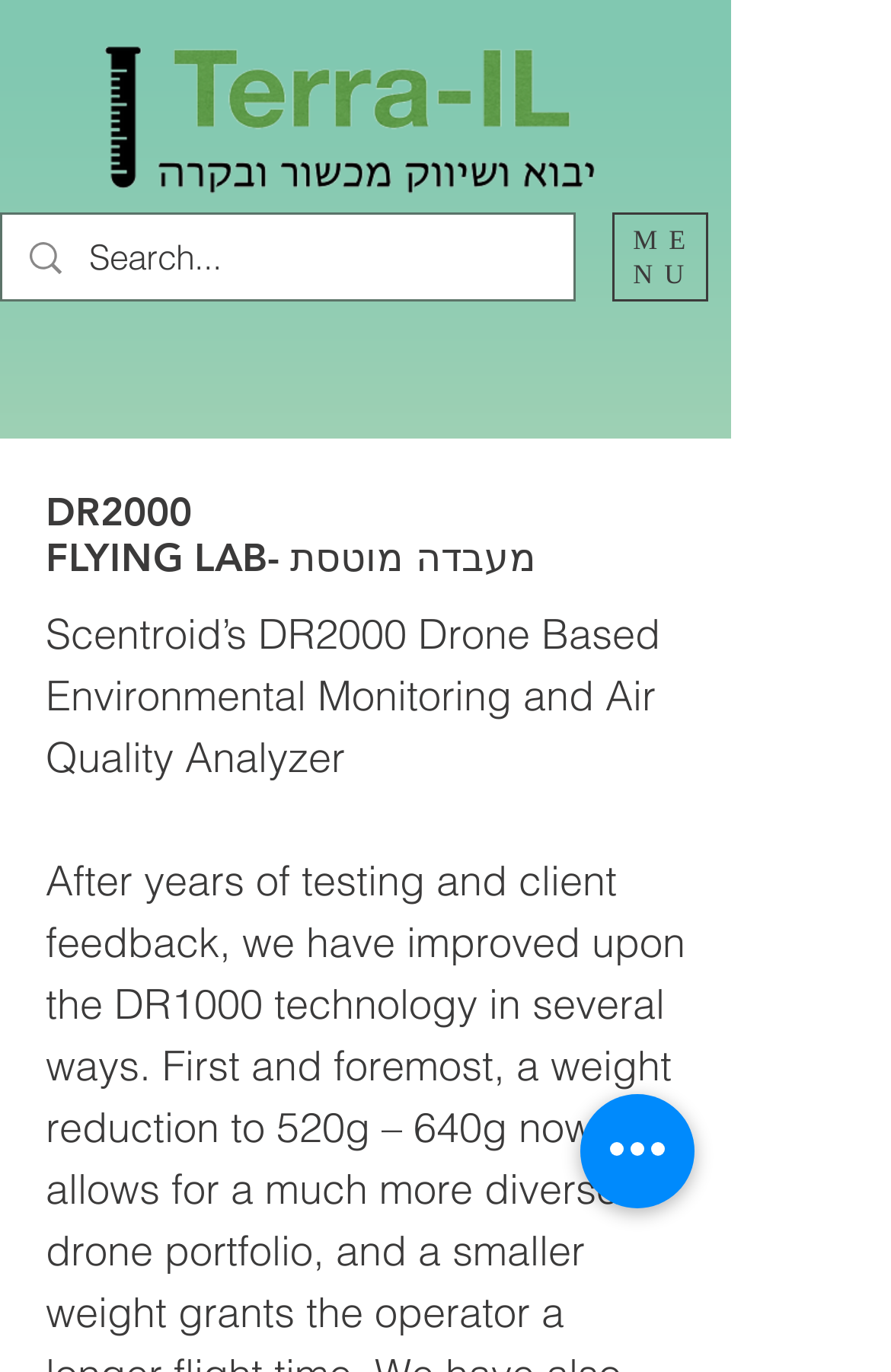Find and extract the text of the primary heading on the webpage.

DR2000
FLYING LAB- מעבדה מוטסת